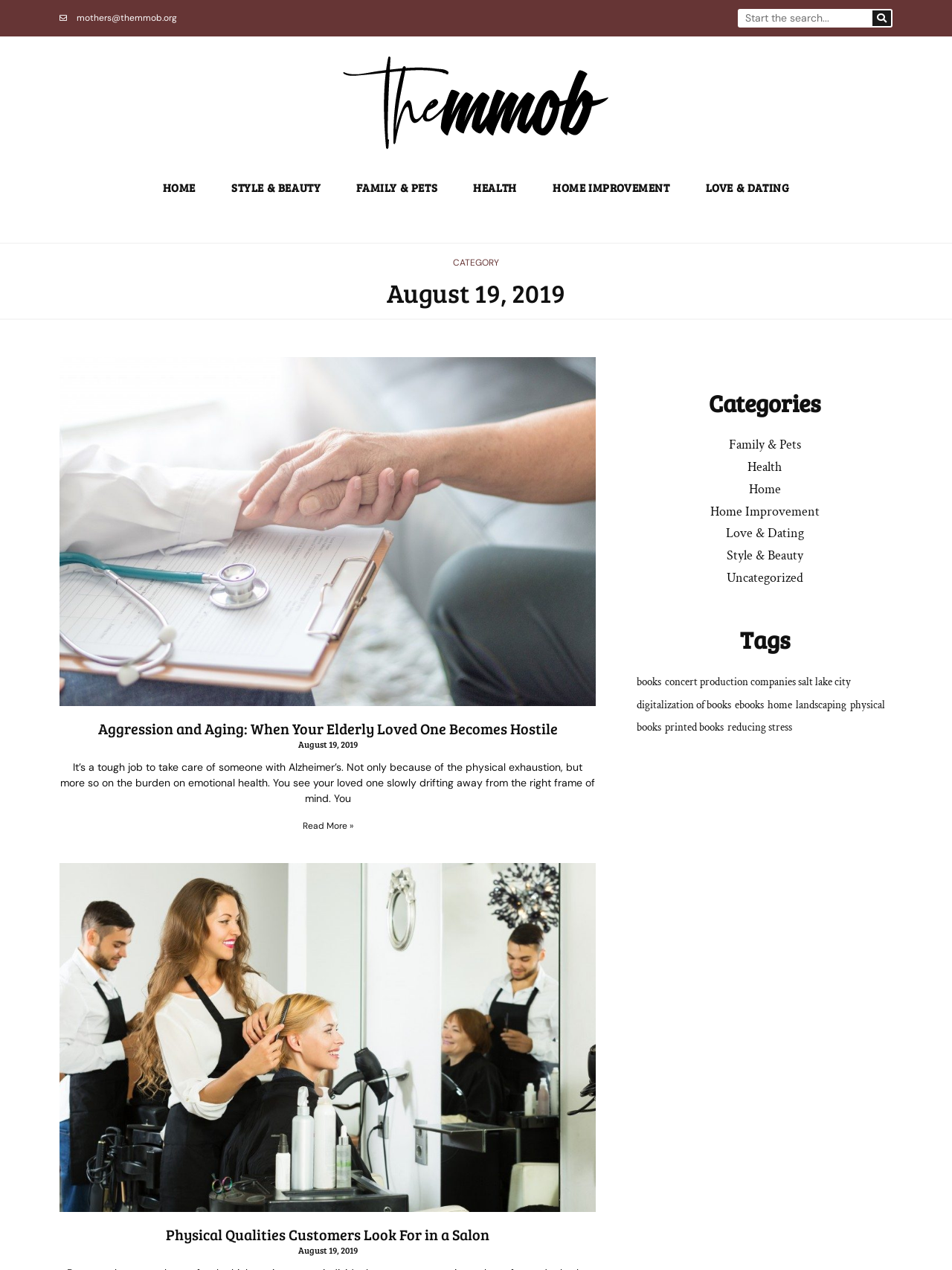Locate the bounding box coordinates of the element that should be clicked to fulfill the instruction: "Search for something".

[0.775, 0.007, 0.938, 0.022]